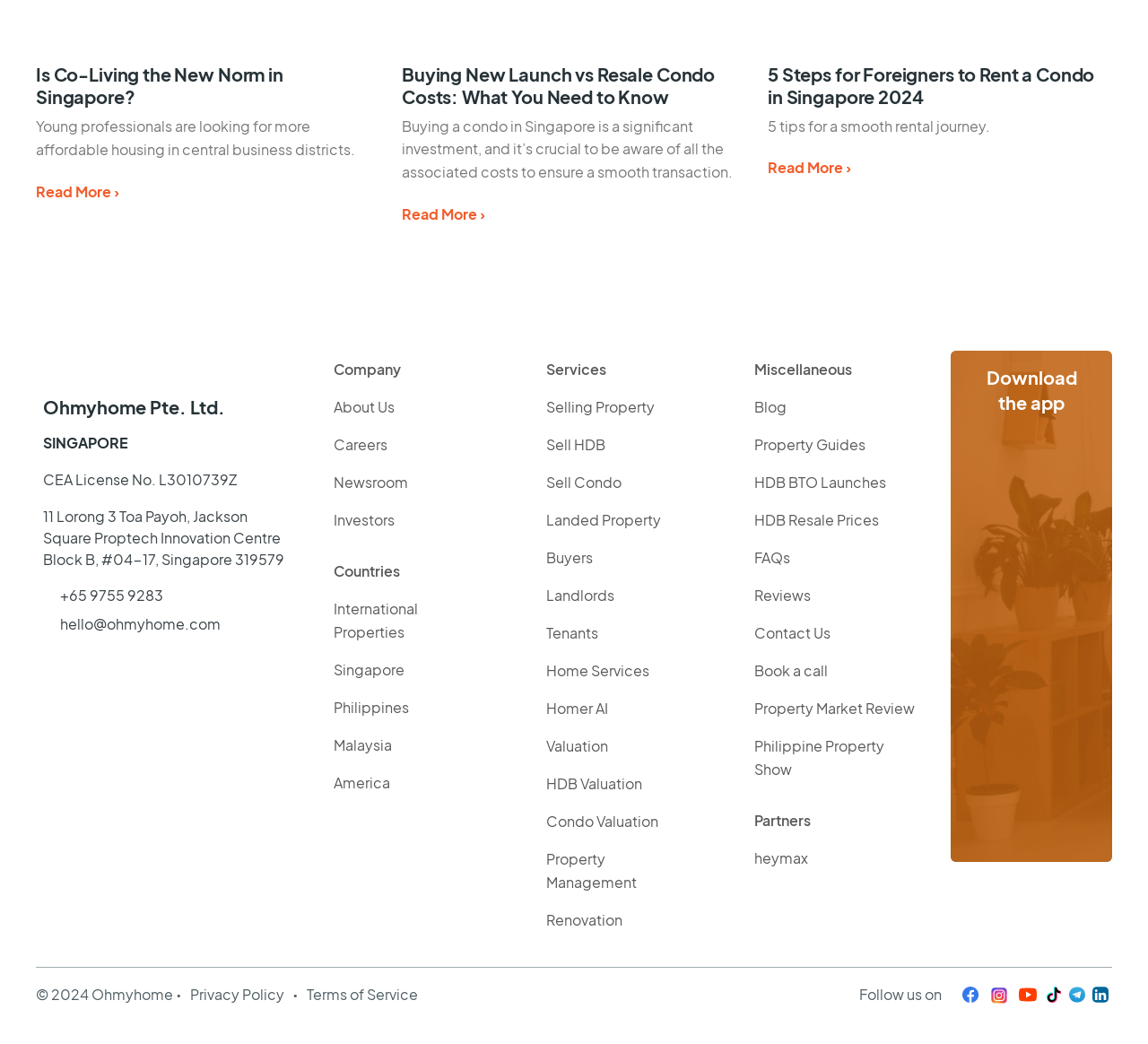What is the address of Ohmyhome?
Please describe in detail the information shown in the image to answer the question.

The address of Ohmyhome can be found at the bottom left corner of the webpage, where it provides the full address of the company.